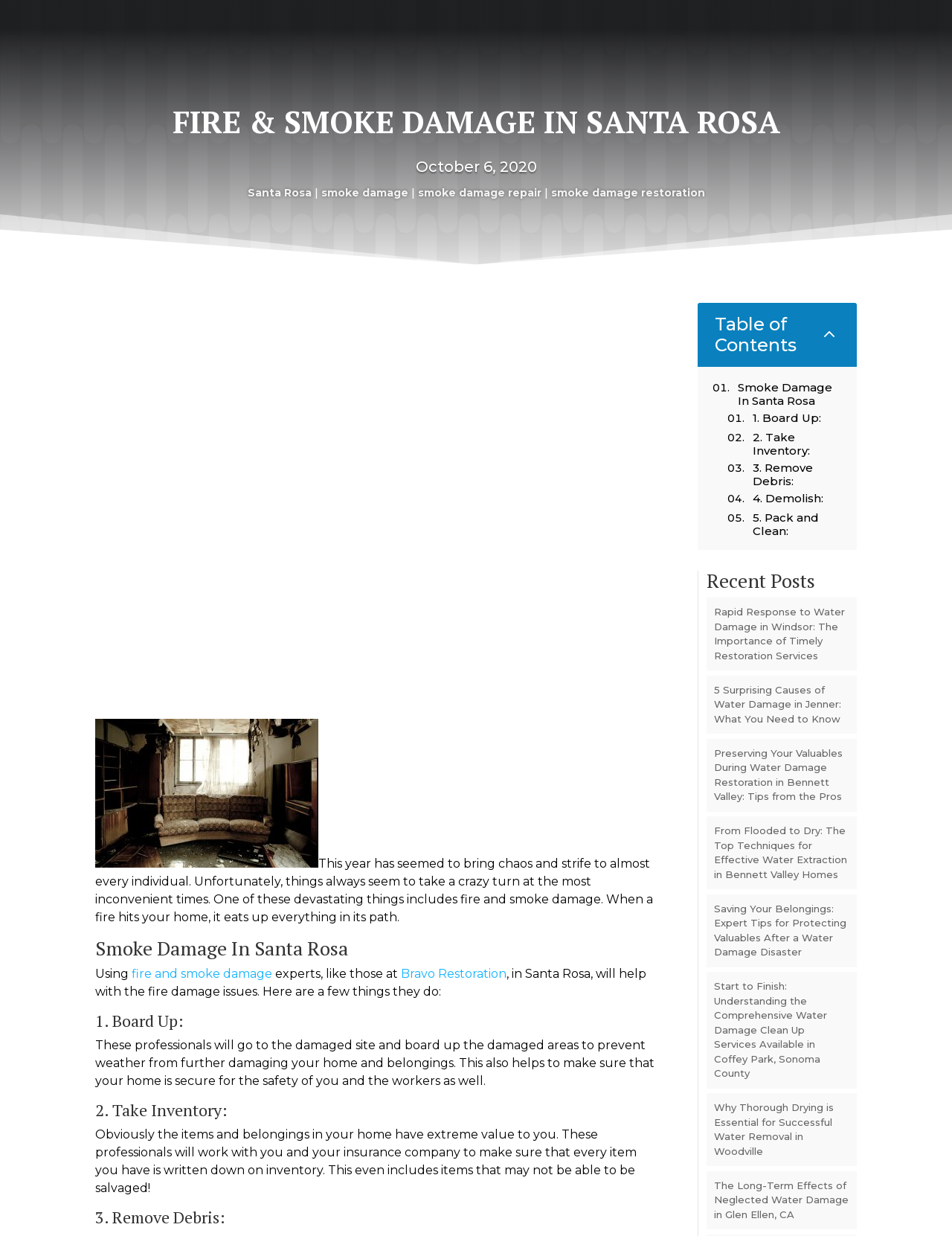Carefully examine the image and provide an in-depth answer to the question: What is the purpose of taking inventory in fire damage restoration?

Based on the webpage, taking inventory is an important step in the fire damage restoration process, and its purpose is to document all belongings, even those that may not be salvageable, in order to work with the insurance company and ensure that everything is accounted for.